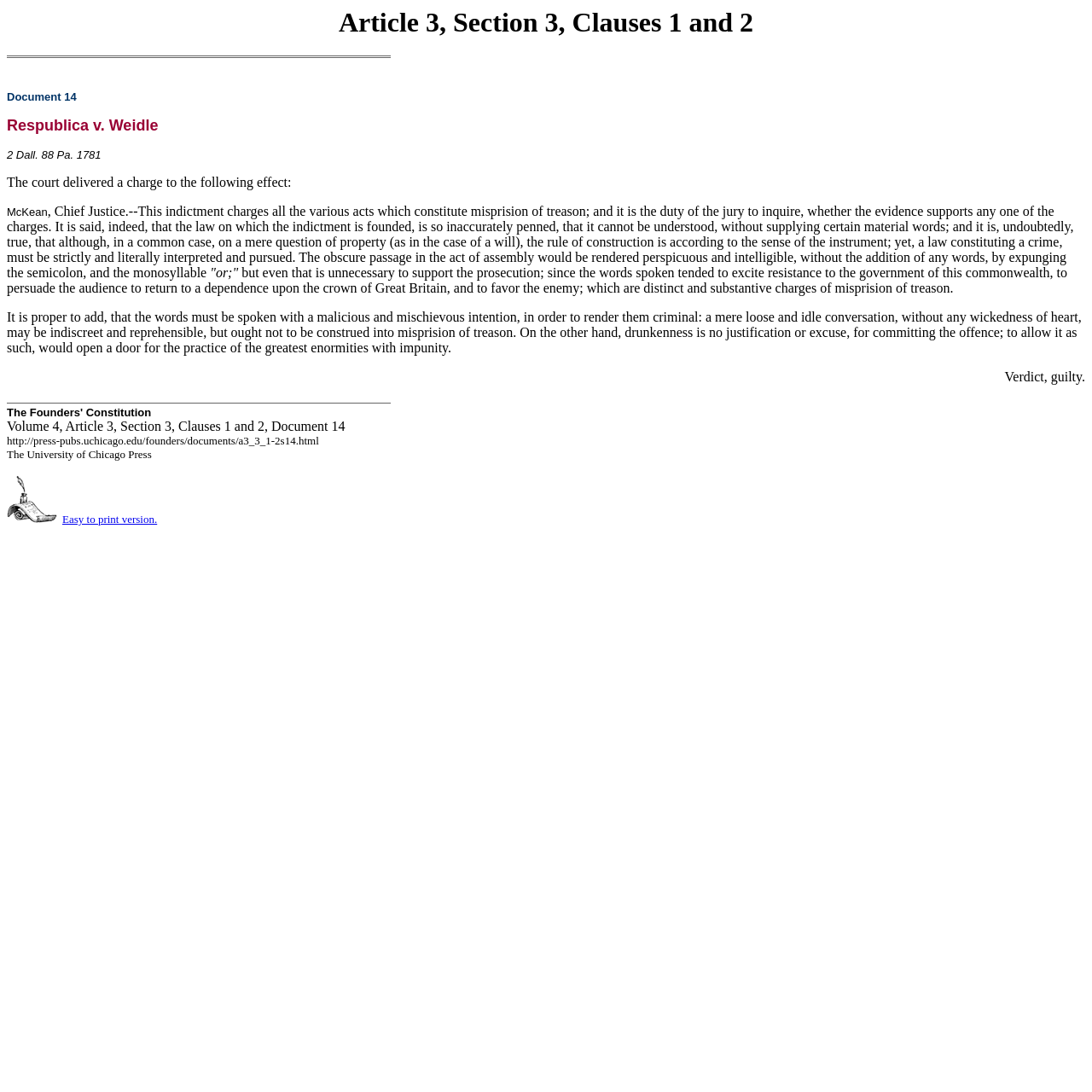Please give a short response to the question using one word or a phrase:
What is the name of the case described on this webpage?

Respublica v. Weidle